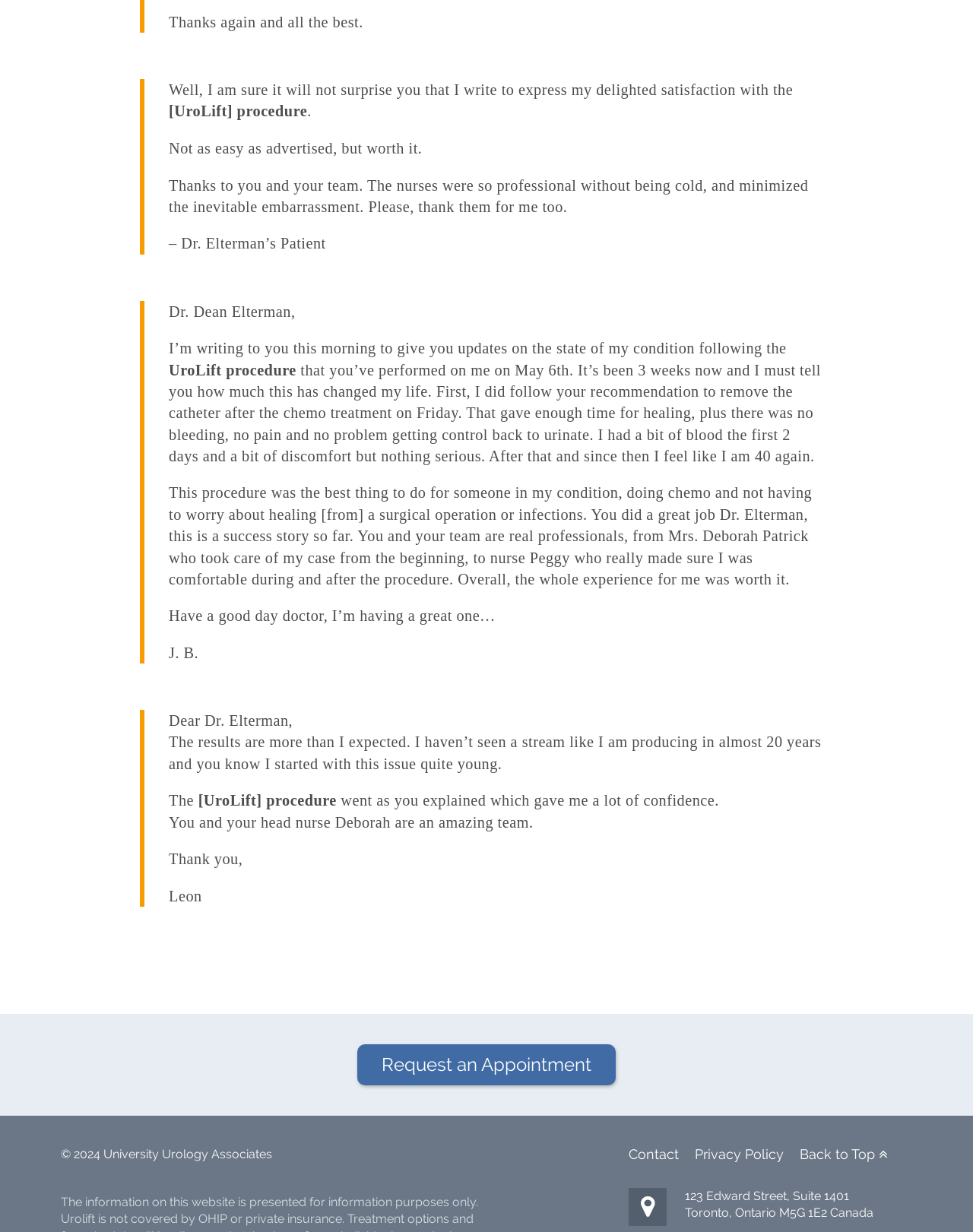Based on the element description: "Request an Appointment", identify the UI element and provide its bounding box coordinates. Use four float numbers between 0 and 1, [left, top, right, bottom].

[0.367, 0.848, 0.633, 0.881]